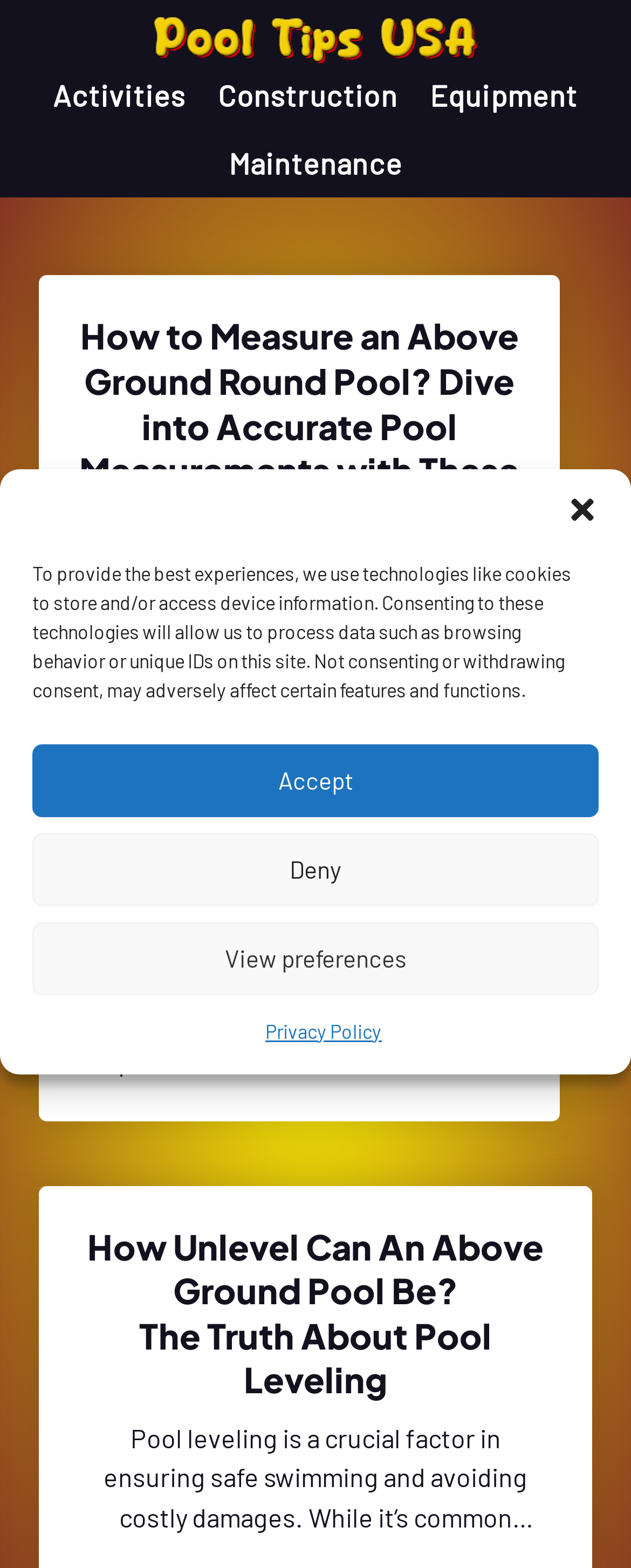Determine the bounding box coordinates of the clickable region to execute the instruction: "View the Pool Tips USA homepage". The coordinates should be four float numbers between 0 and 1, denoted as [left, top, right, bottom].

[0.244, 0.01, 0.756, 0.04]